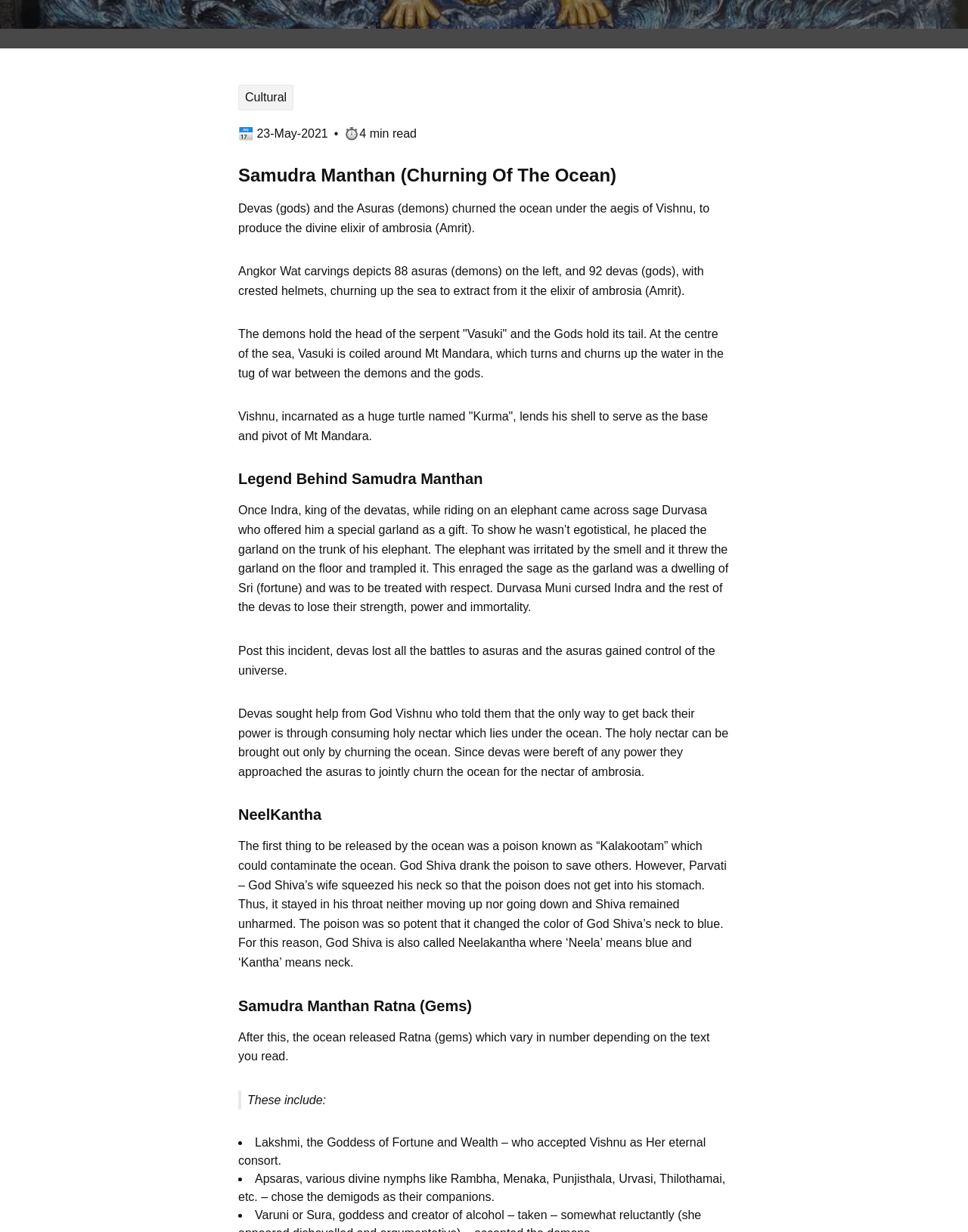Identify the bounding box for the UI element specified in this description: "Let There Be Light". The coordinates must be four float numbers between 0 and 1, formatted as [left, top, right, bottom].

None